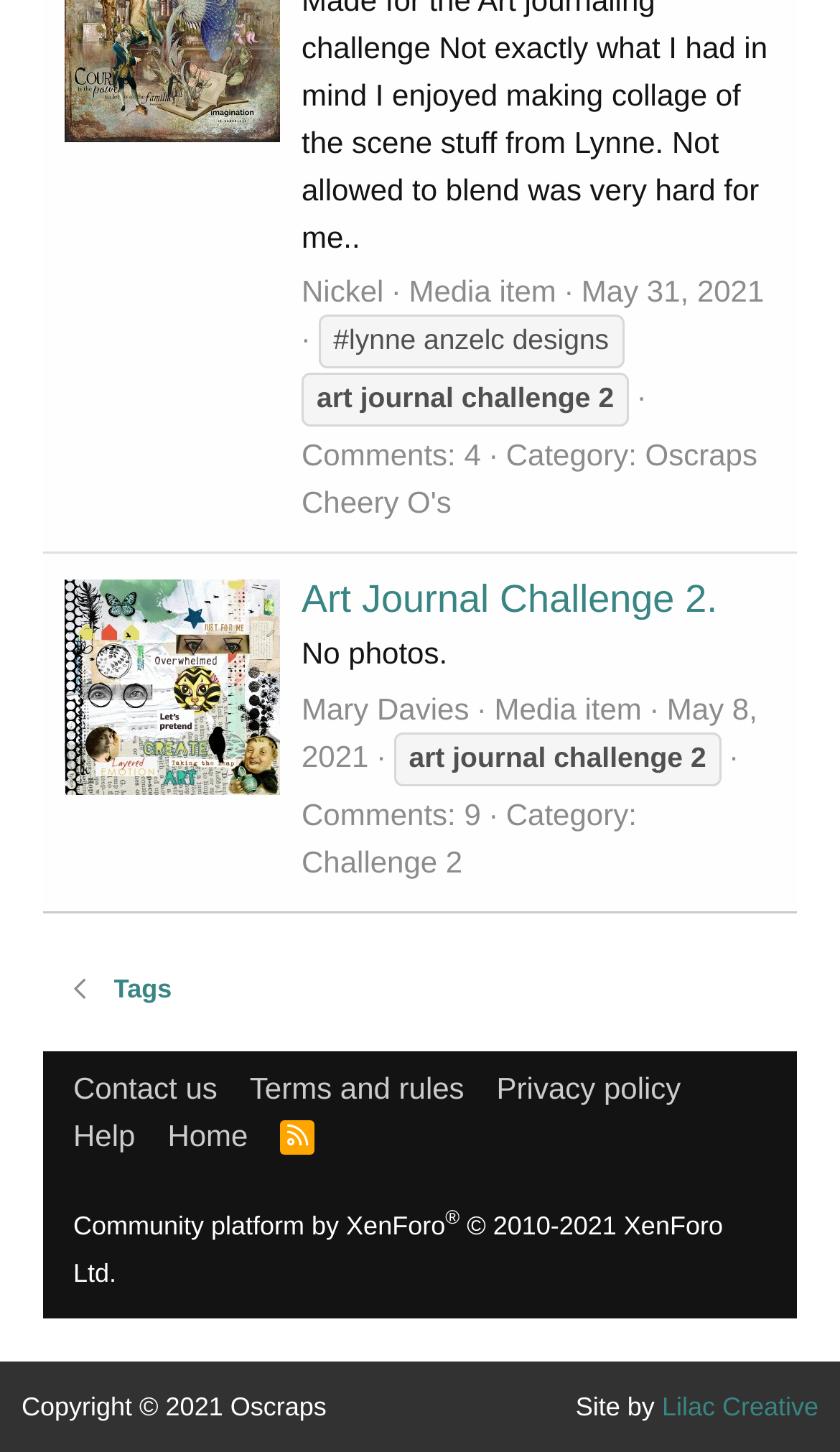Using the format (top-left x, top-left y, bottom-right x, bottom-right y), and given the element description, identify the bounding box coordinates within the screenshot: Show More

None